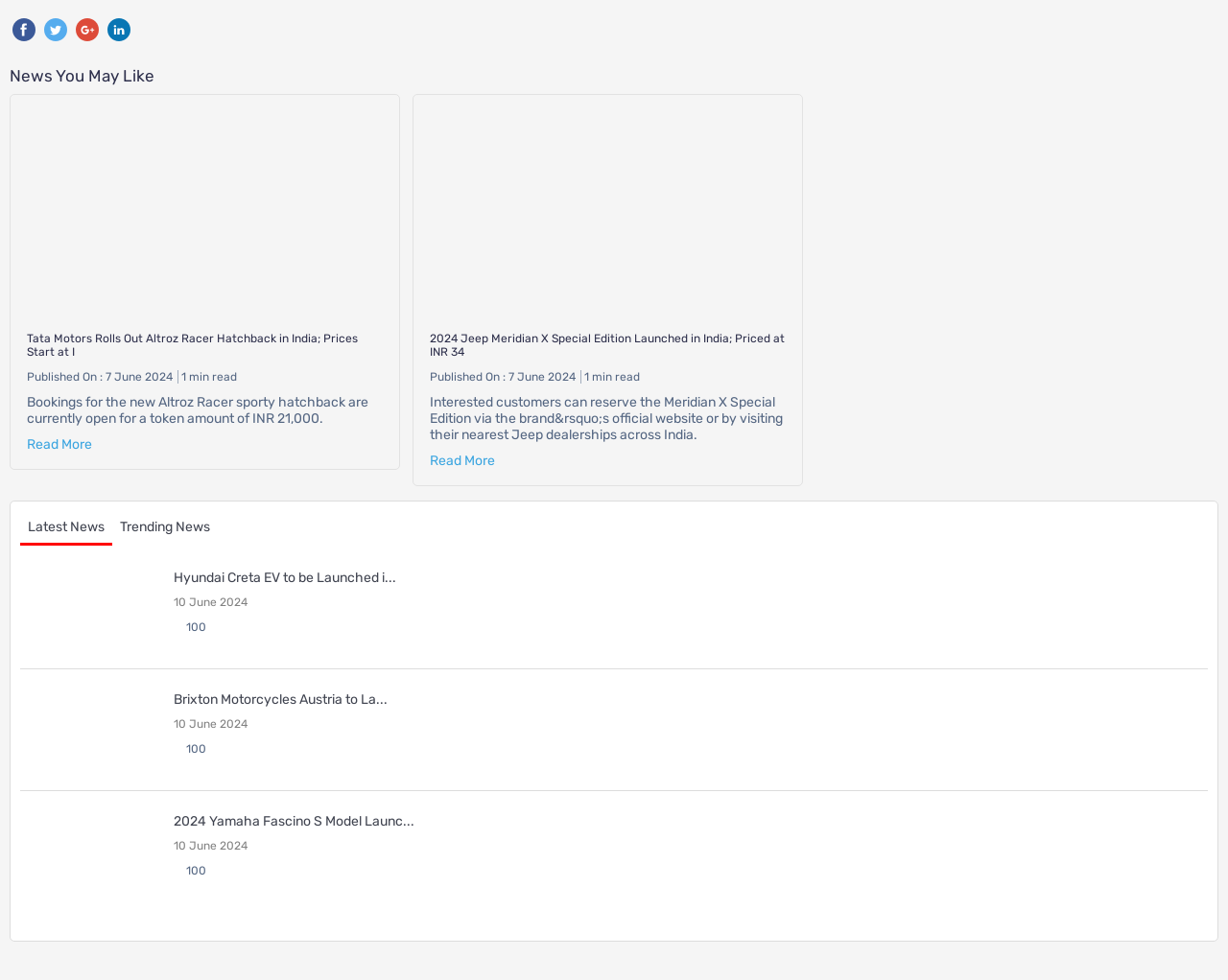What is the purpose of the tablist element?
Based on the image, provide your answer in one word or phrase.

To switch between news categories